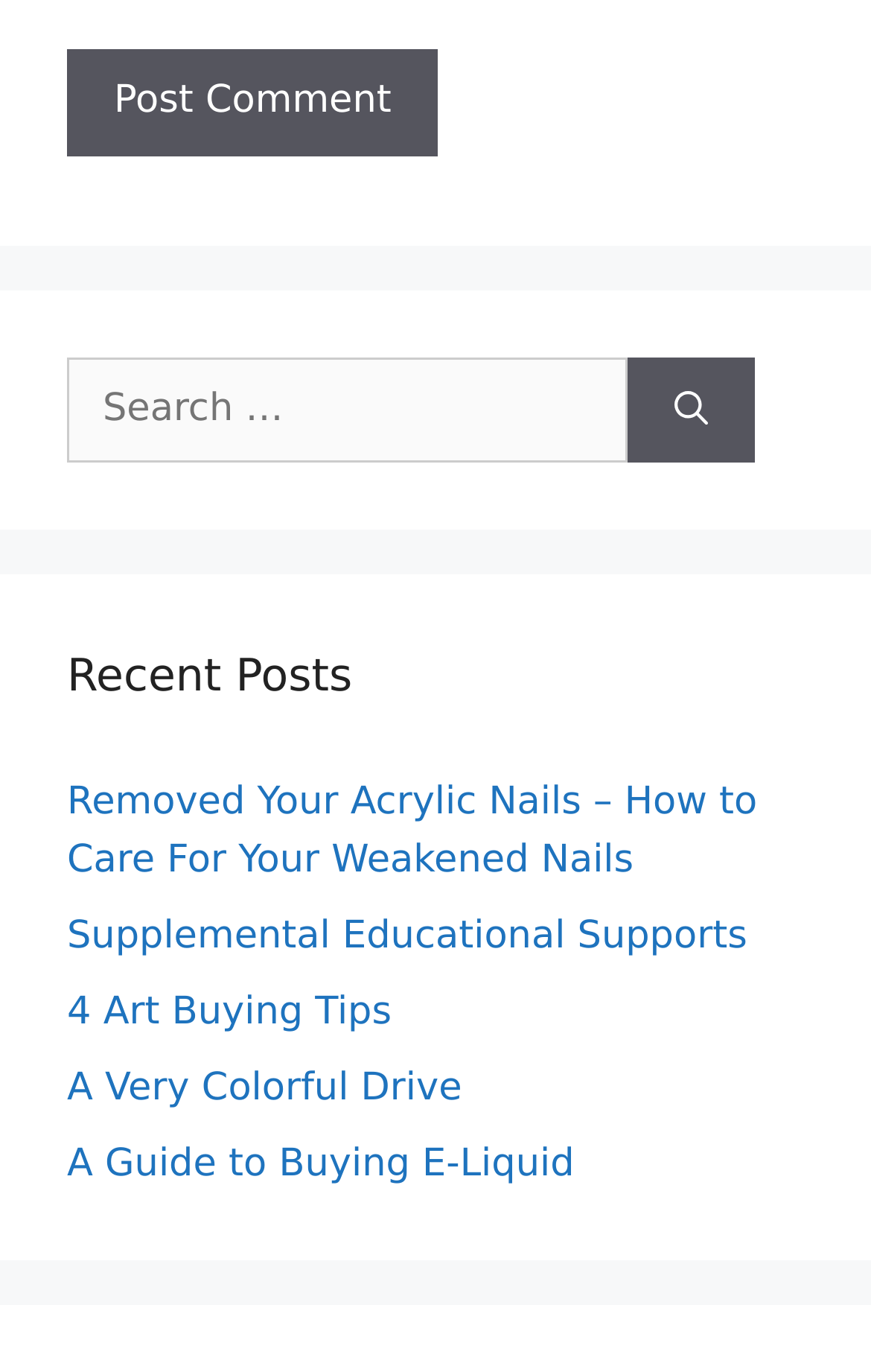Pinpoint the bounding box coordinates of the element to be clicked to execute the instruction: "Read 'Removed Your Acrylic Nails – How to Care For Your Weakened Nails'".

[0.077, 0.569, 0.87, 0.643]